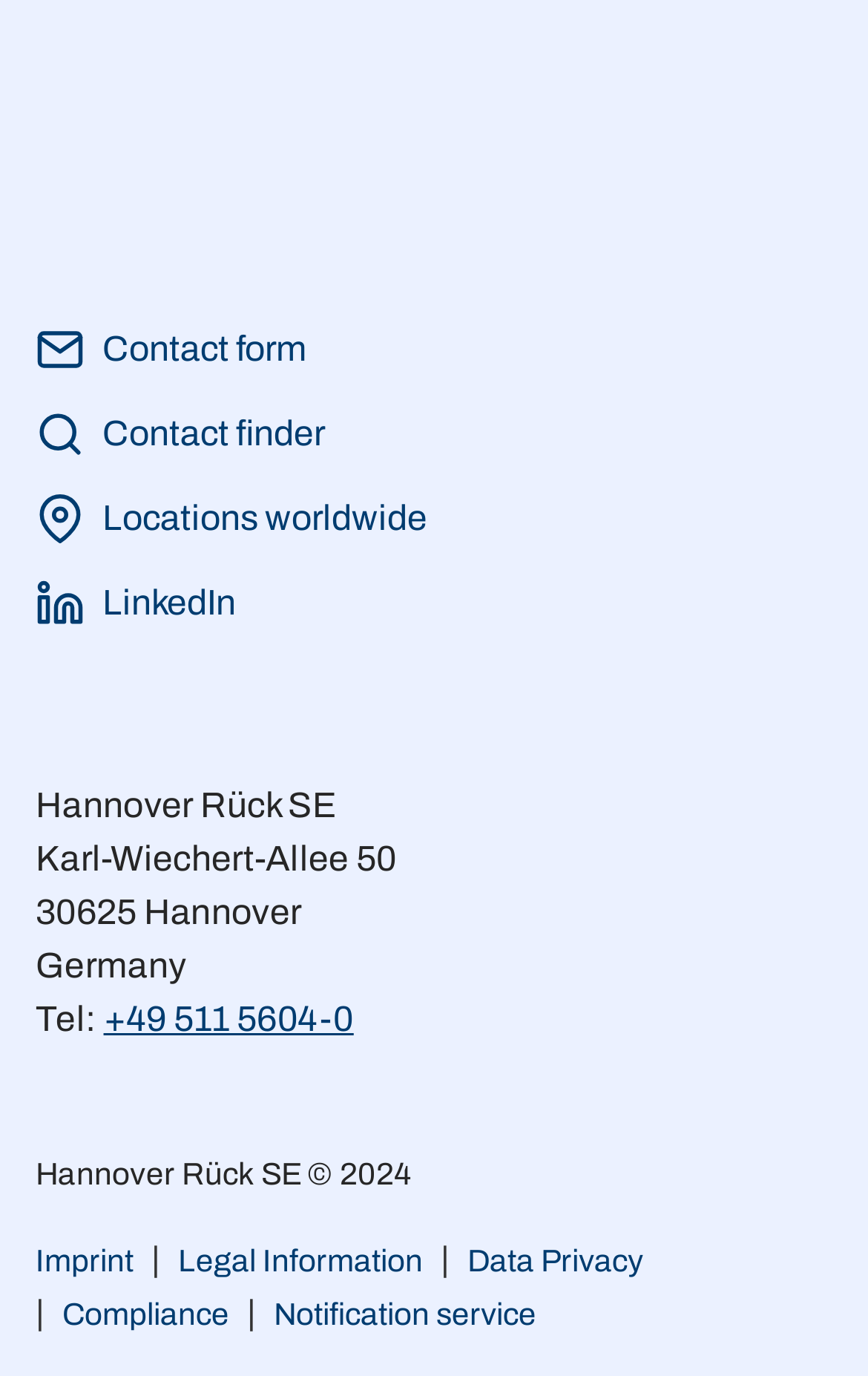With reference to the screenshot, provide a detailed response to the question below:
What is the company name?

The company name can be found in the static text element 'Hannover Rück SE' located at the top of the webpage, which is likely to be the company's name based on its position and content.